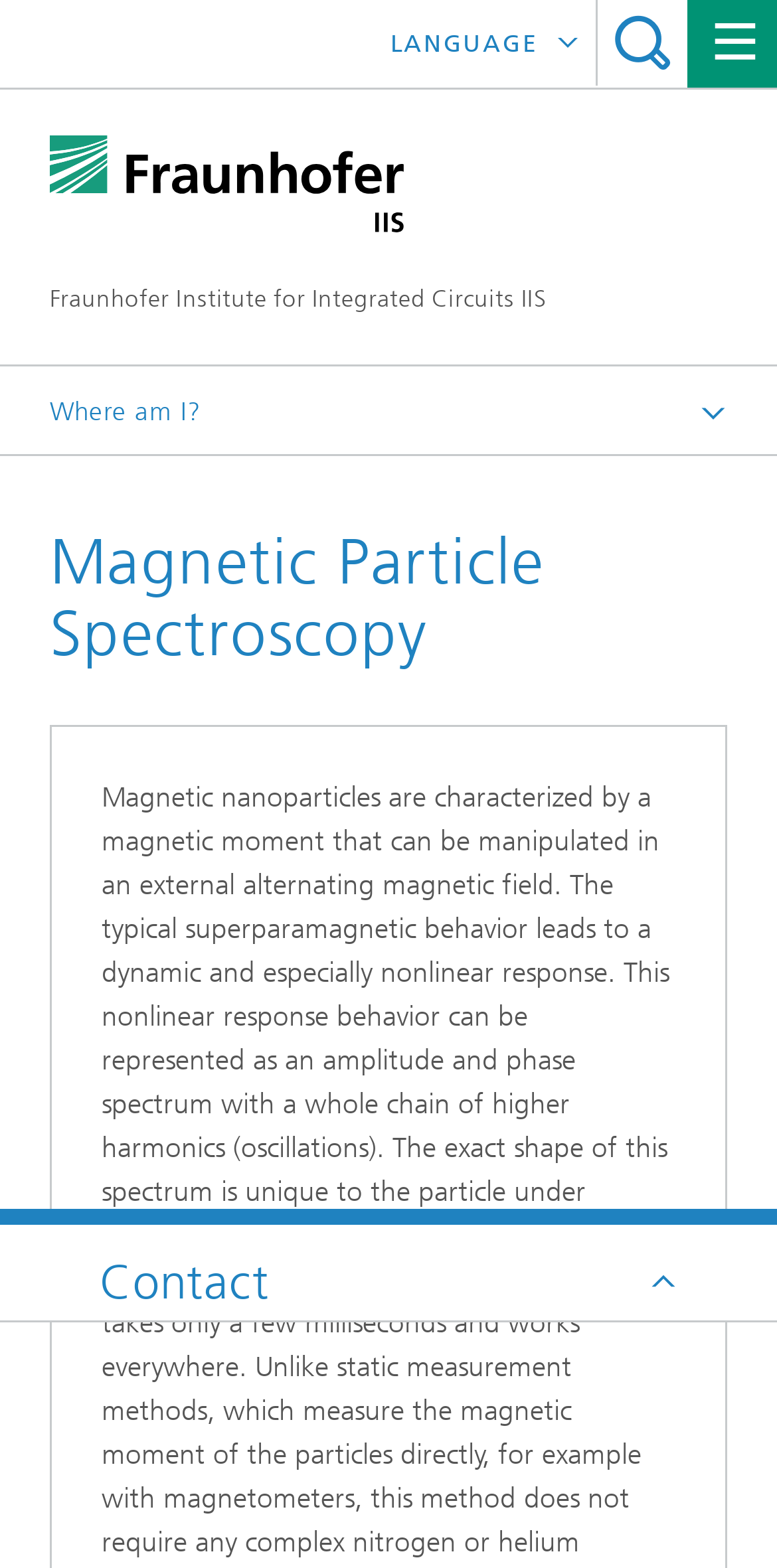Find the bounding box coordinates for the HTML element described as: "Deutsch". The coordinates should consist of four float values between 0 and 1, i.e., [left, top, right, bottom].

[0.464, 0.057, 0.767, 0.114]